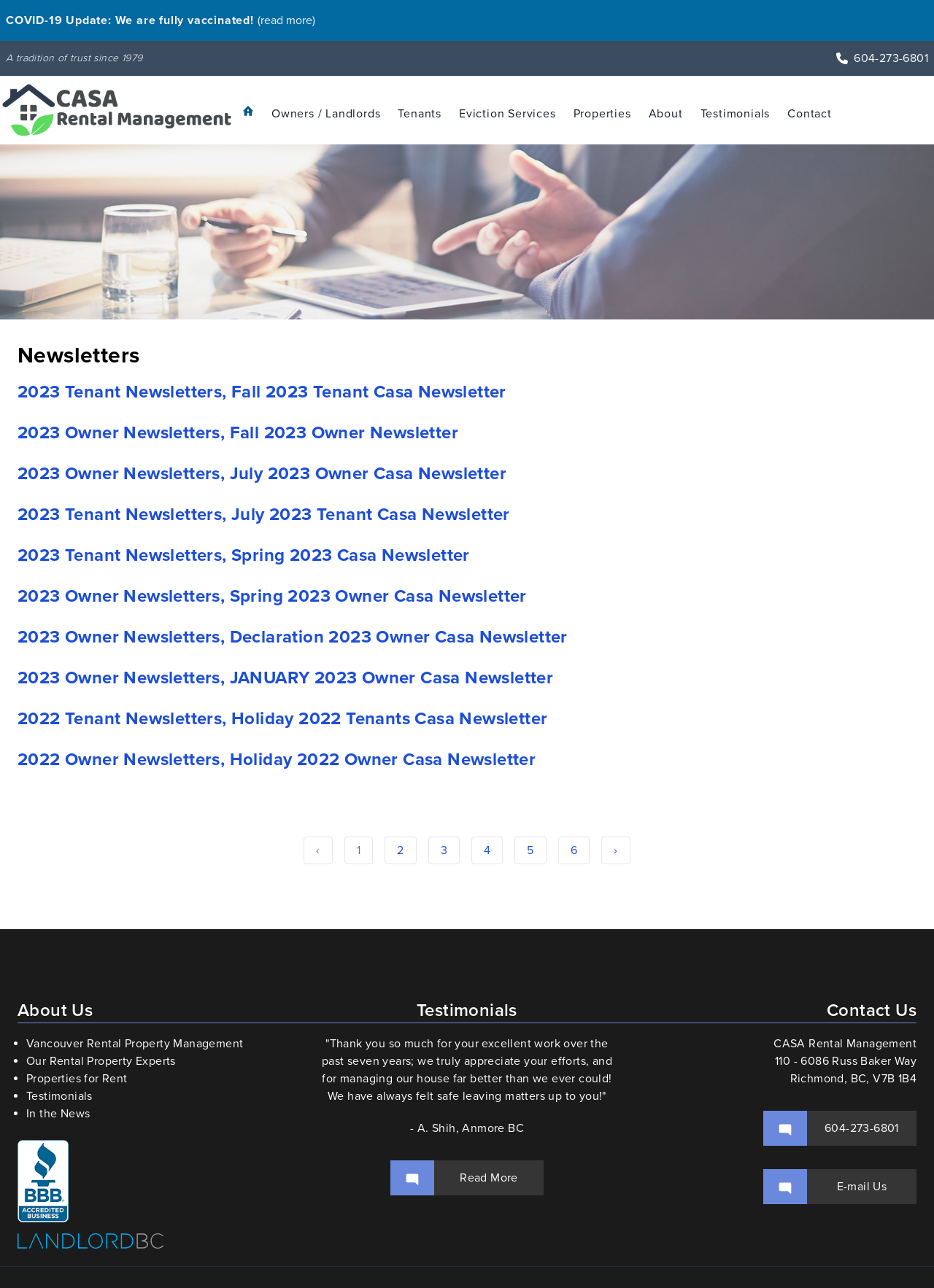Please provide a comprehensive response to the question below by analyzing the image: 
What is the topic of the newsletters?

I inferred this by looking at the links under the 'Newsletters' heading, which mention specific dates and types of newsletters related to real estate property management.